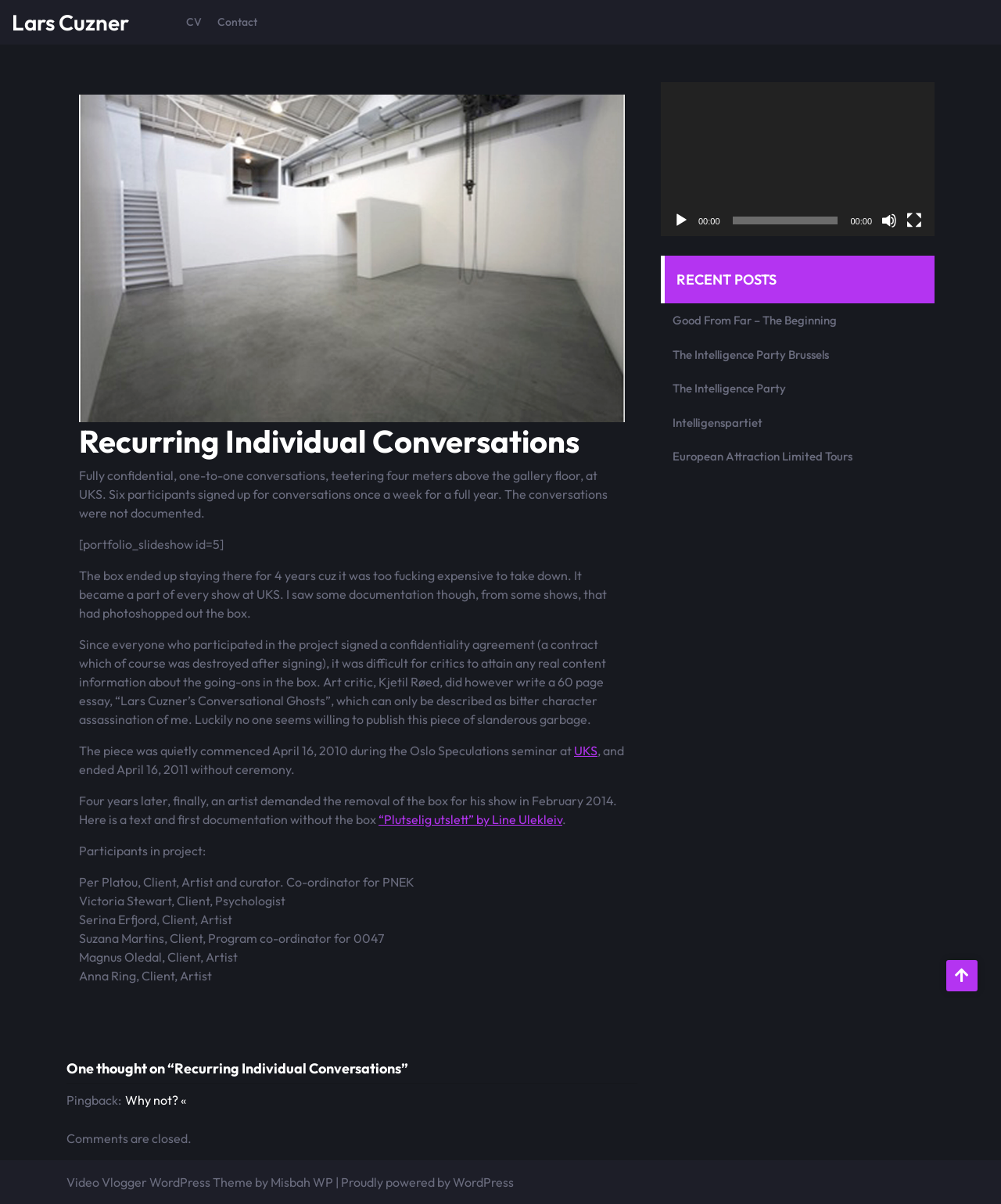Please identify the bounding box coordinates of the element's region that needs to be clicked to fulfill the following instruction: "Check Justia Legal Resources". The bounding box coordinates should consist of four float numbers between 0 and 1, i.e., [left, top, right, bottom].

None